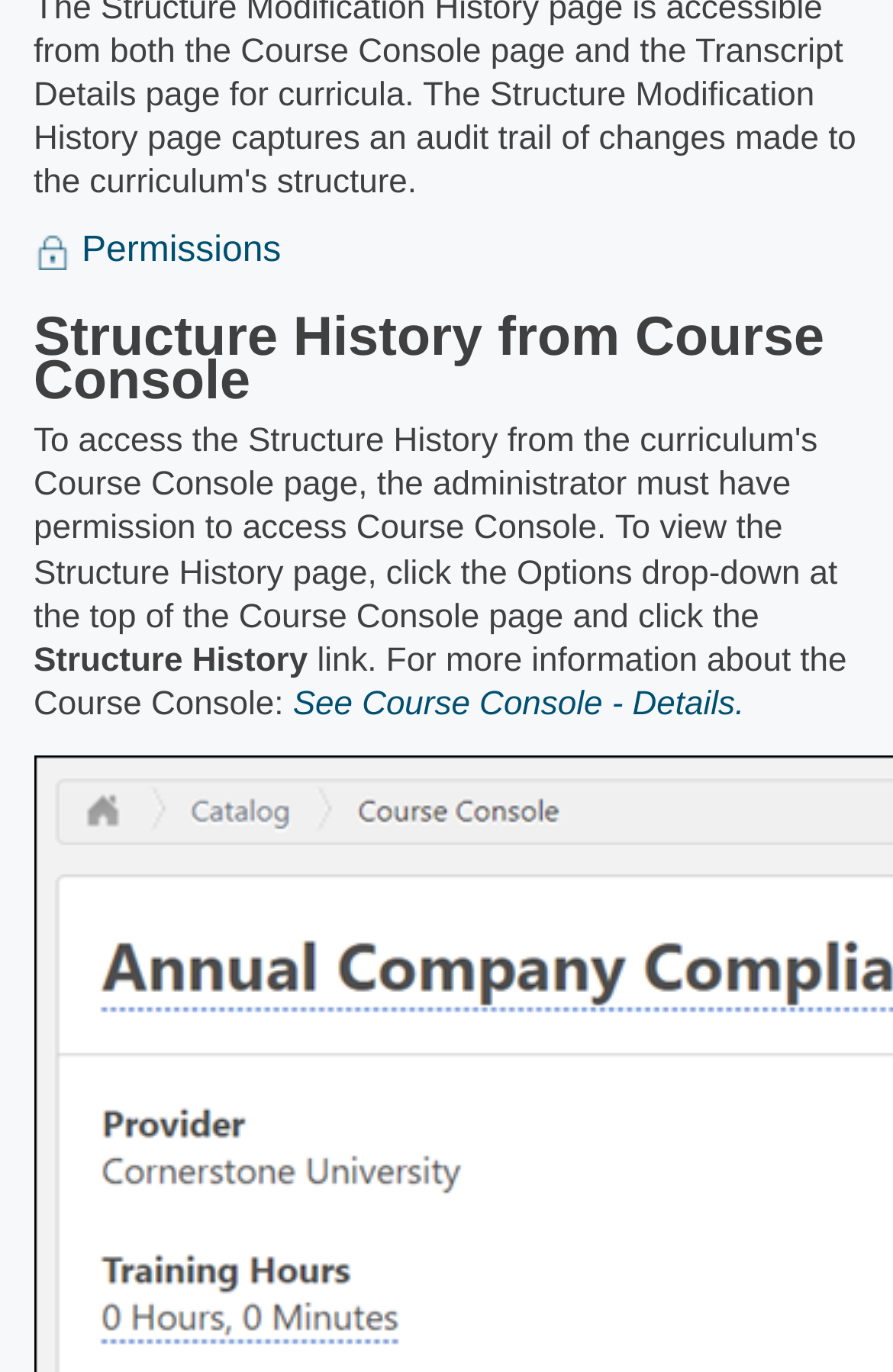Provide the bounding box coordinates, formatted as (top-left x, top-left y, bottom-right x, bottom-right y), with all values being floating point numbers between 0 and 1. Identify the bounding box of the UI element that matches the description: See Course Console - Details.

[0.328, 0.498, 0.833, 0.525]